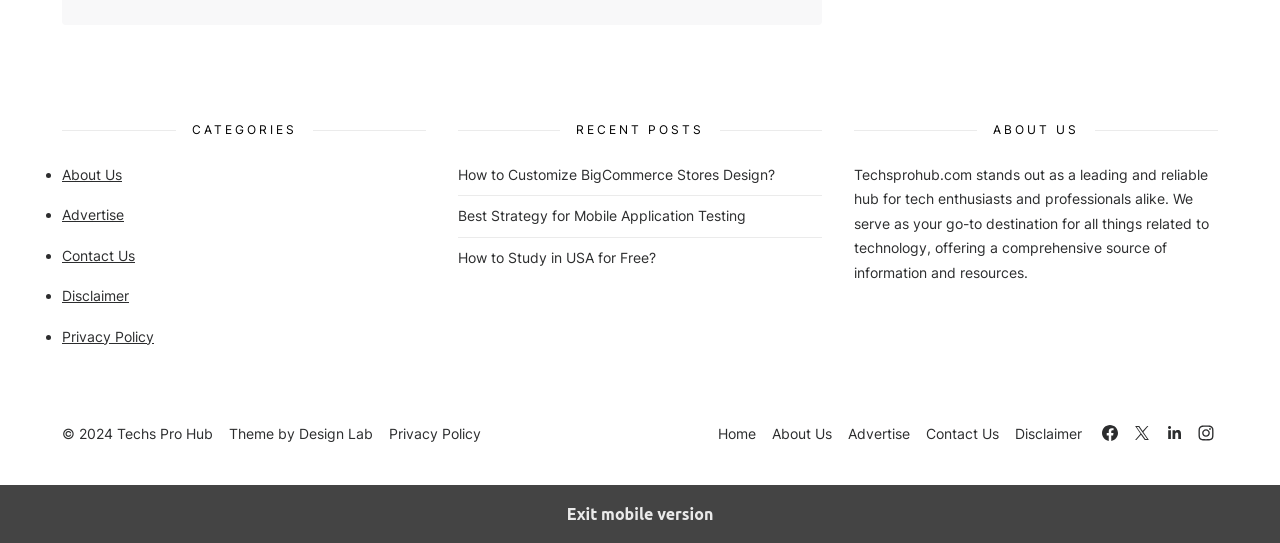Please identify the bounding box coordinates of the clickable area that will allow you to execute the instruction: "Visit Facebook page".

[0.858, 0.775, 0.877, 0.82]